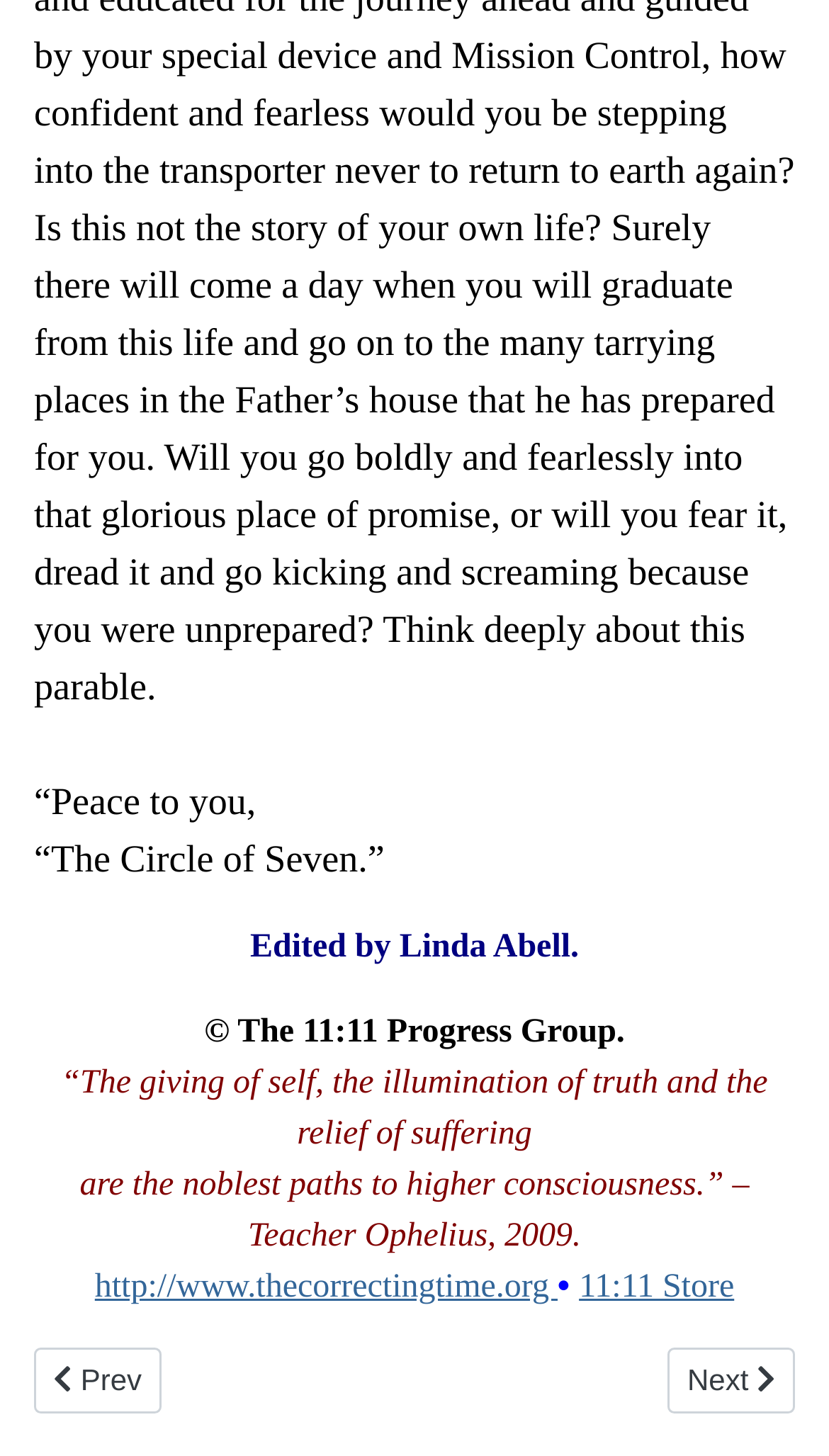What is the title of the previous article?
Based on the image, answer the question with as much detail as possible.

The title of the previous article is mentioned in the link at the bottom of the page, which reads 'Previous article: The Mystery of Time'.